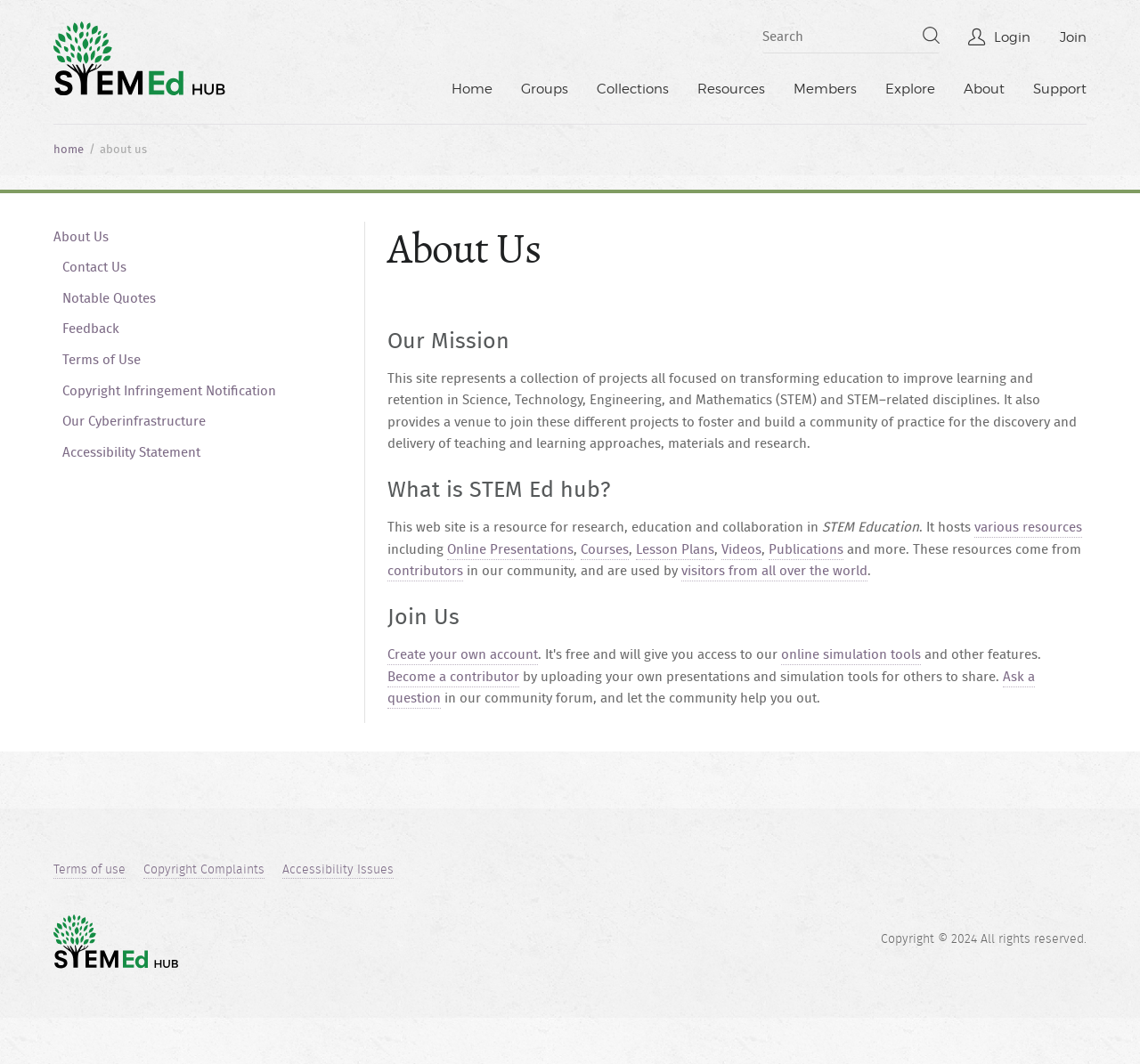What can users do on this website?
Please give a well-detailed answer to the question.

Users can join the community, create their own account, upload their own presentations and simulation tools, ask questions in the community forum, and access various resources available on the website.